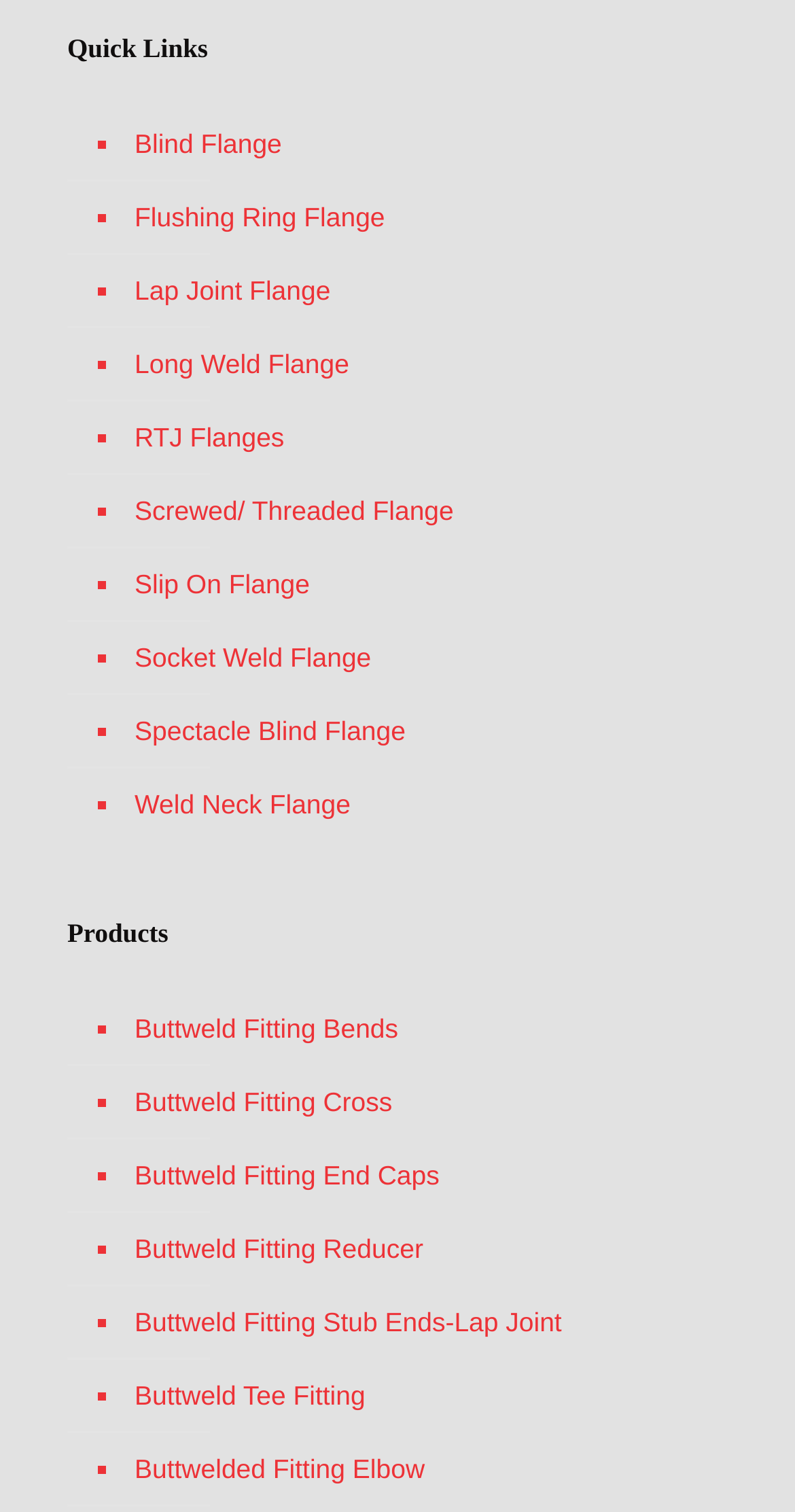What is the first link under 'Quick Links'?
Using the screenshot, give a one-word or short phrase answer.

Blind Flange